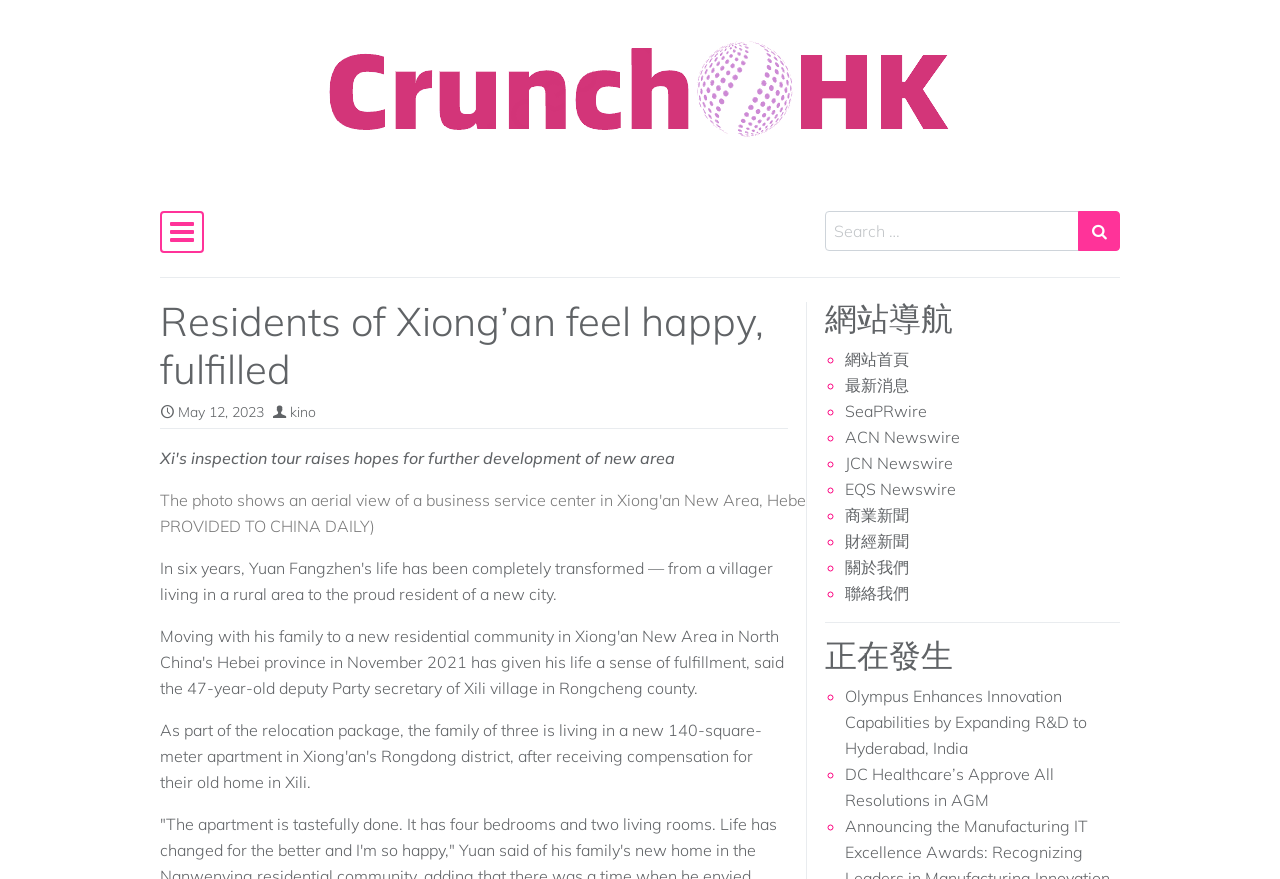Answer the following inquiry with a single word or phrase:
What is the function of the 'Toggle navigation' button?

Expand navigation